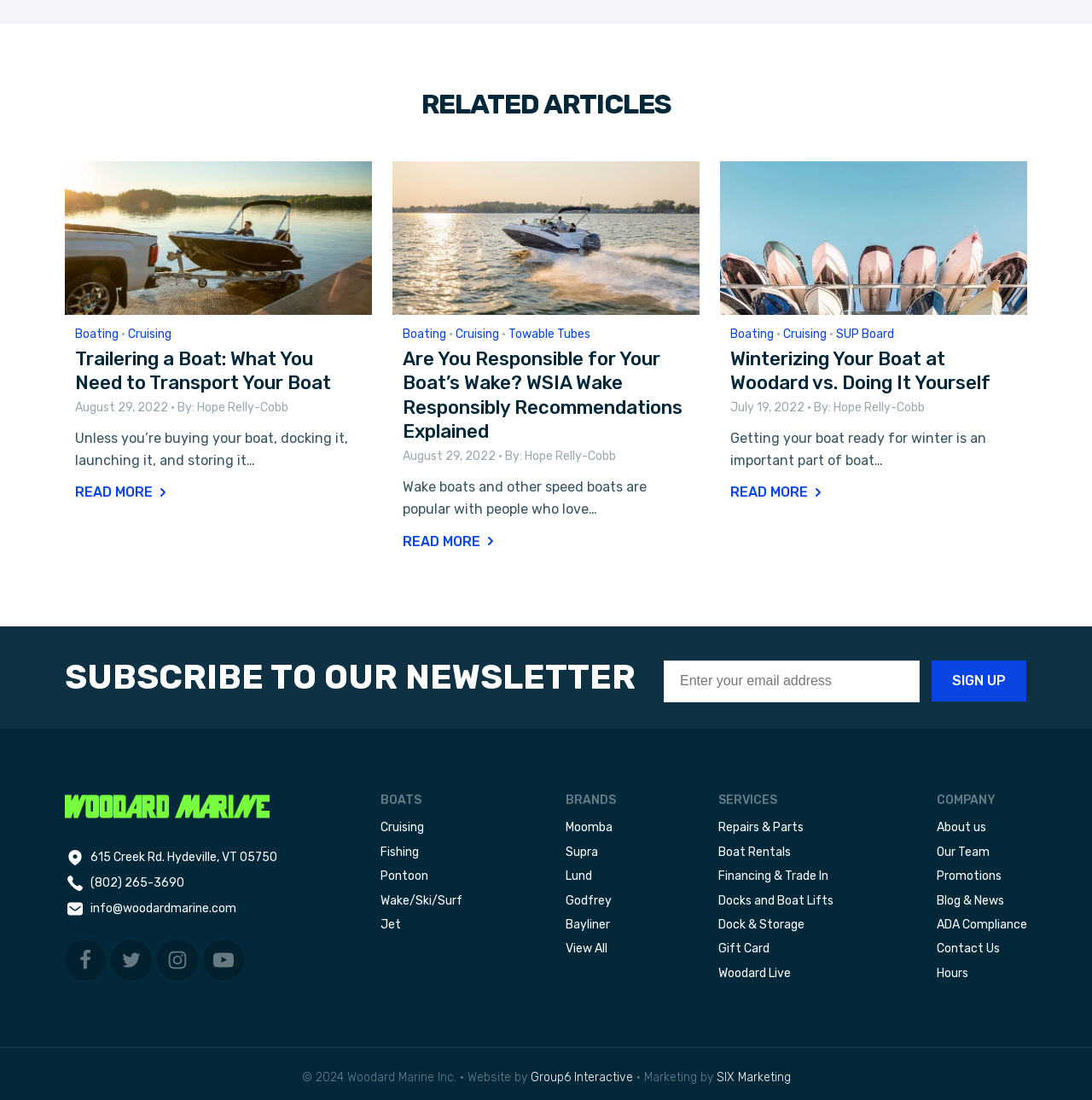Find the coordinates for the bounding box of the element with this description: "parent_node: Boating • Cruising".

[0.059, 0.147, 0.341, 0.286]